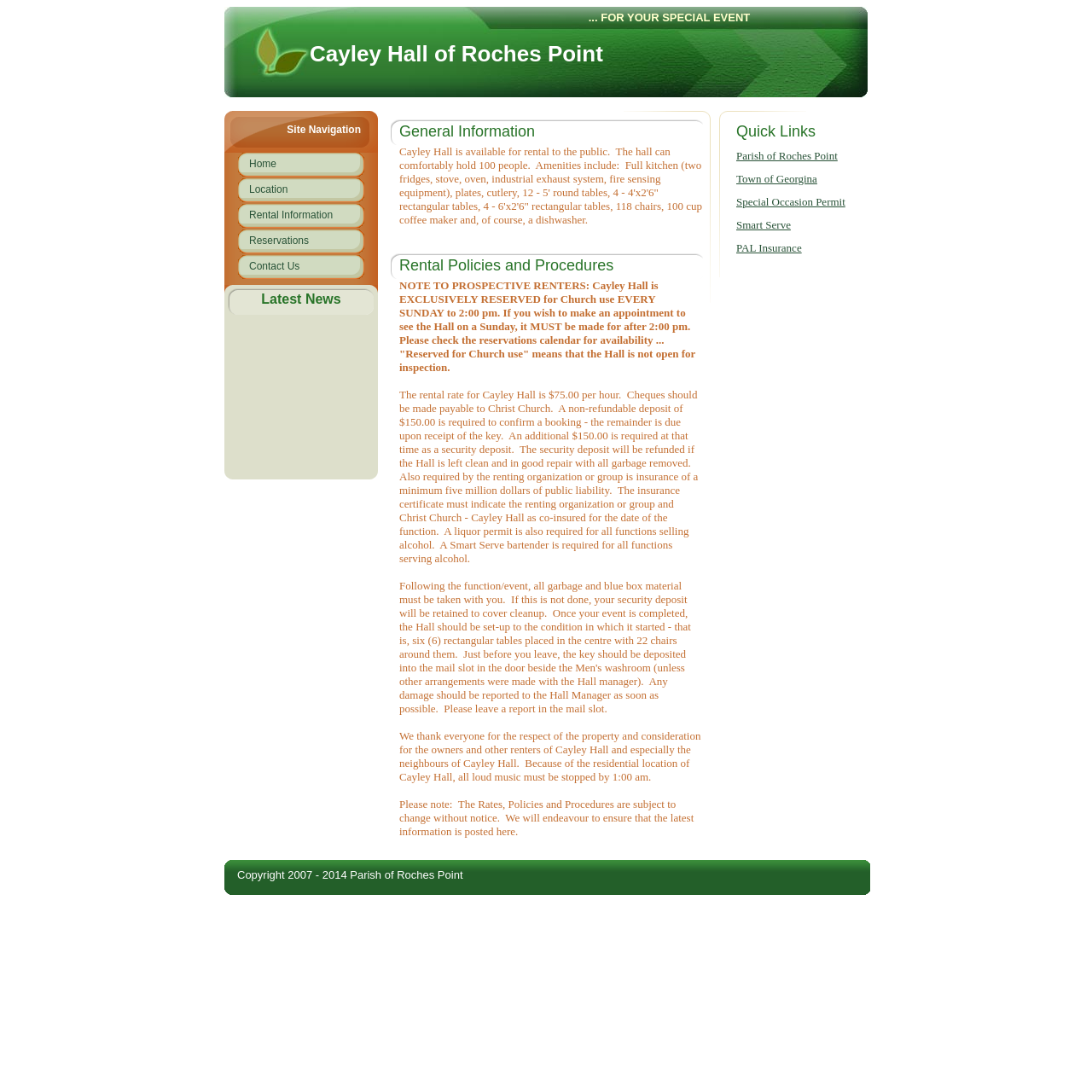Provide a brief response in the form of a single word or phrase:
What is the purpose of the security deposit?

To ensure the hall is left clean and in good repair